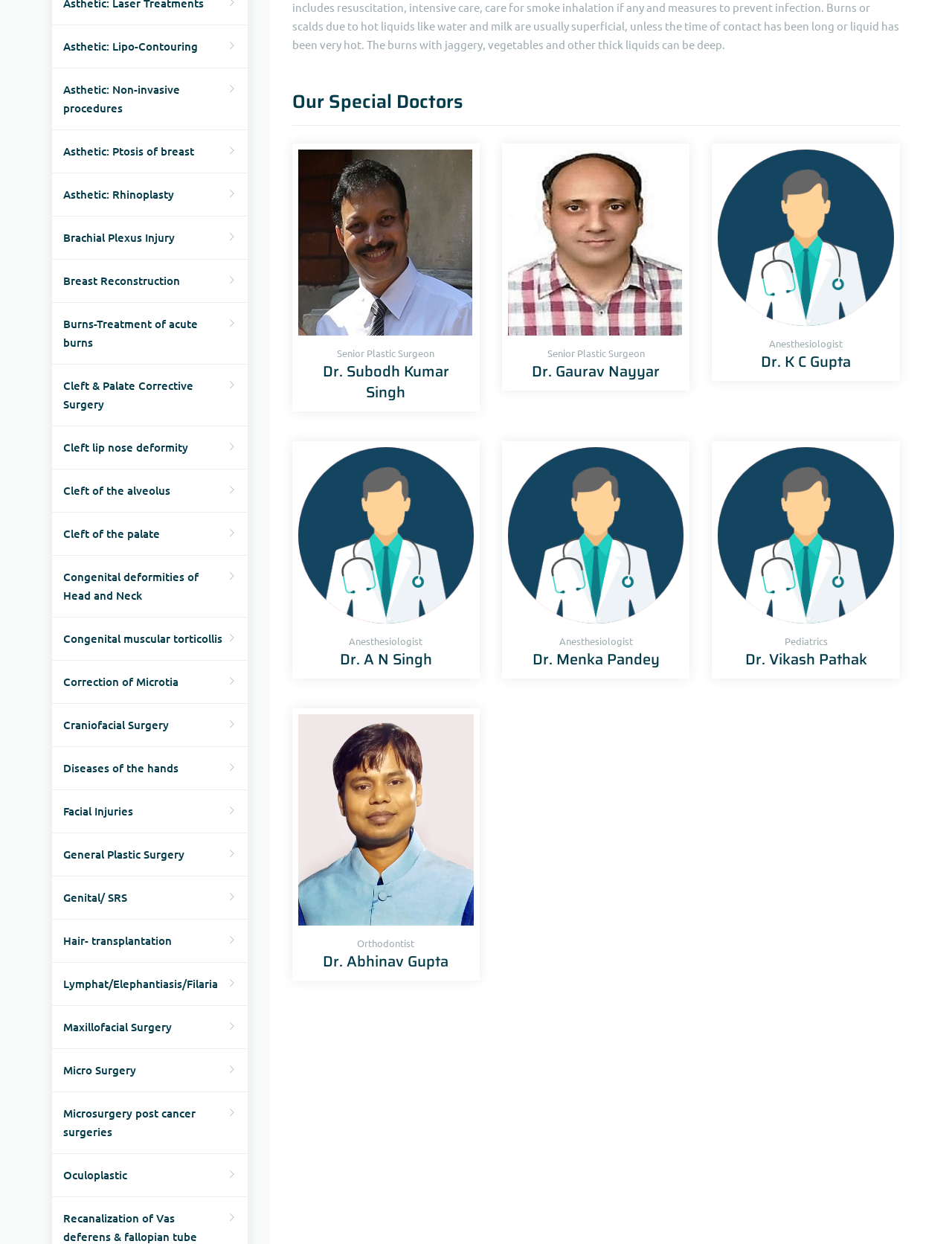Please identify the bounding box coordinates of the element I should click to complete this instruction: 'View Dr. Subodh Kumar Singh's profile'. The coordinates should be given as four float numbers between 0 and 1, like this: [left, top, right, bottom].

[0.339, 0.289, 0.472, 0.325]